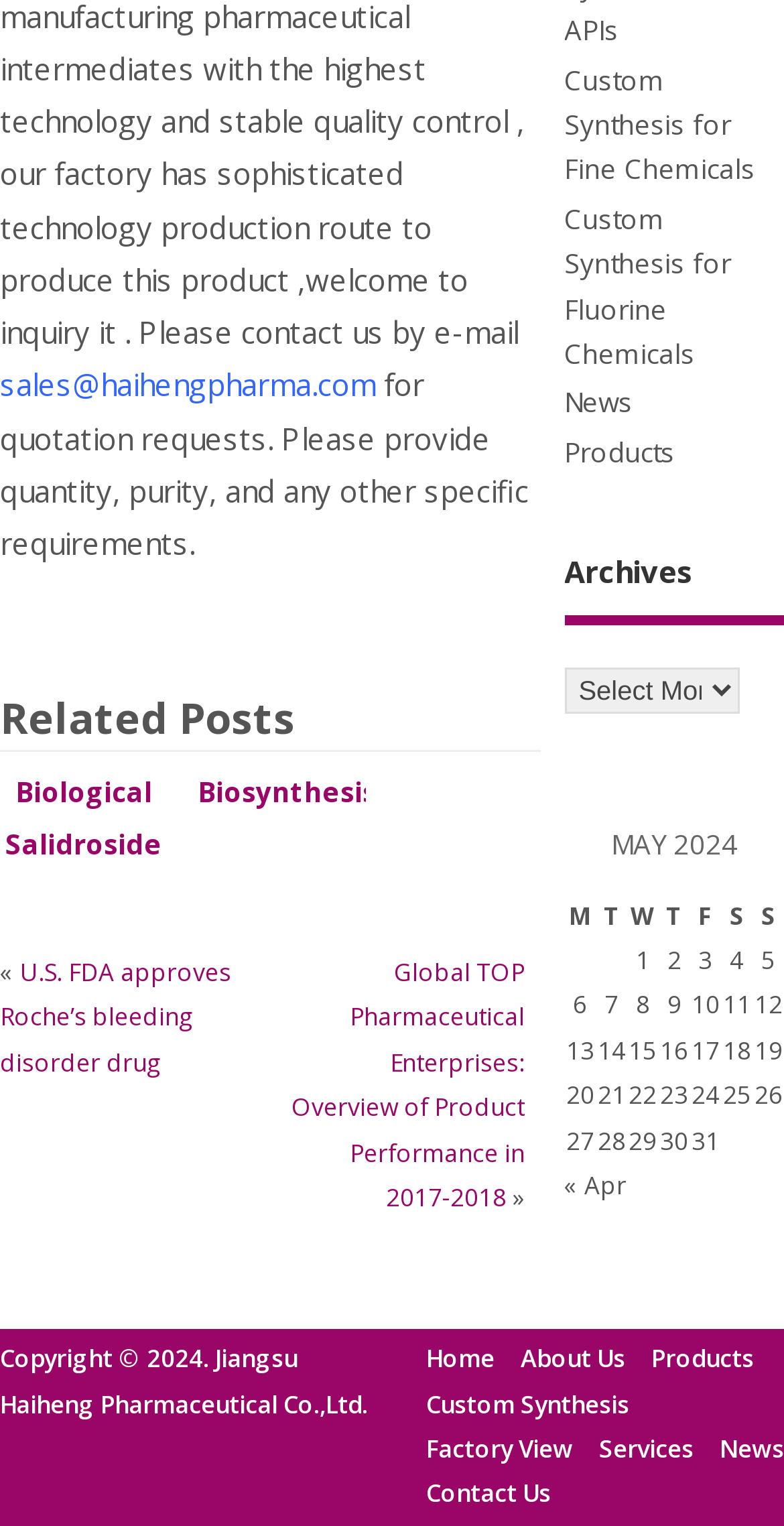How many navigation links are available in the footer?
Examine the screenshot and reply with a single word or phrase.

7